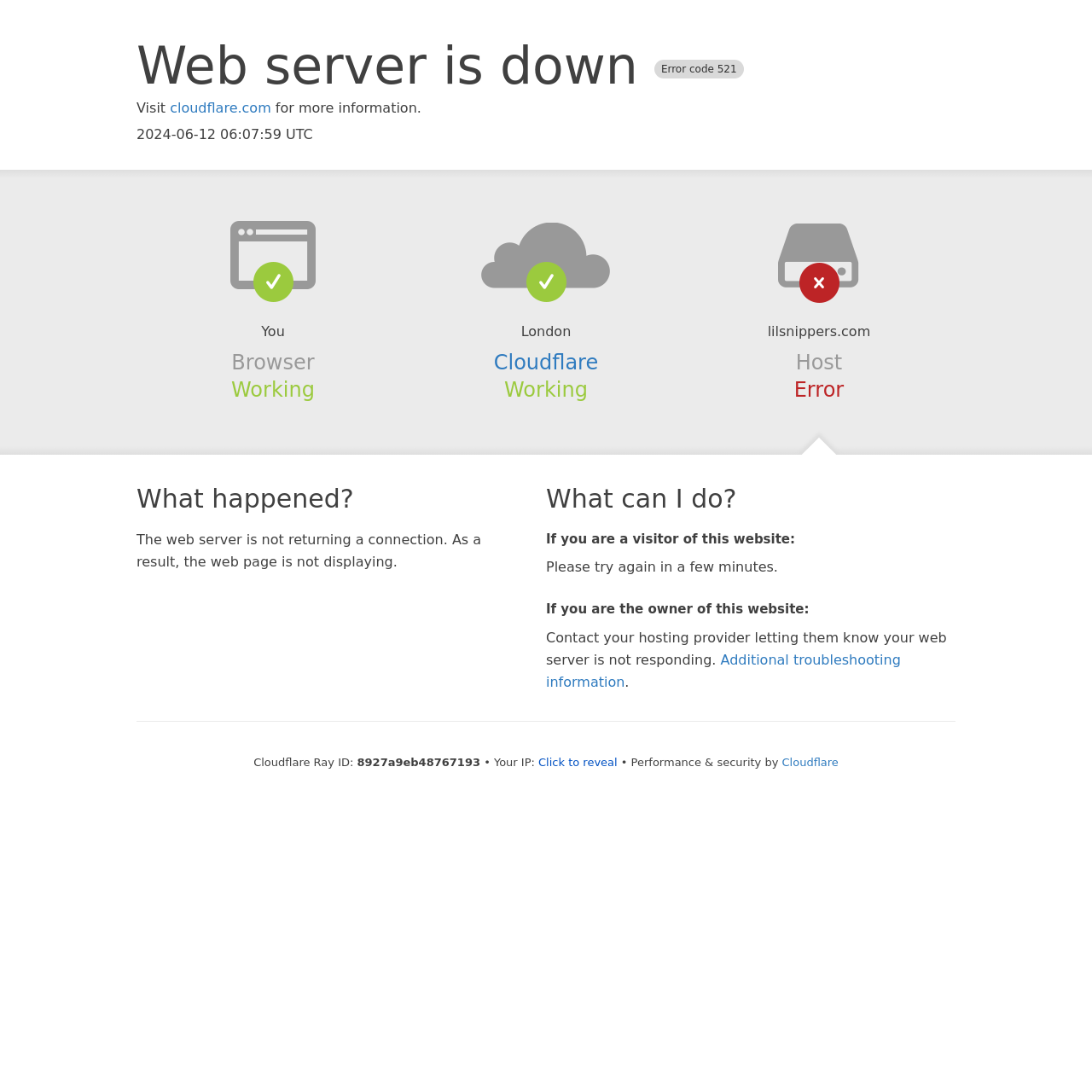What is the name of the company providing performance and security?
Examine the image and give a concise answer in one word or a short phrase.

Cloudflare